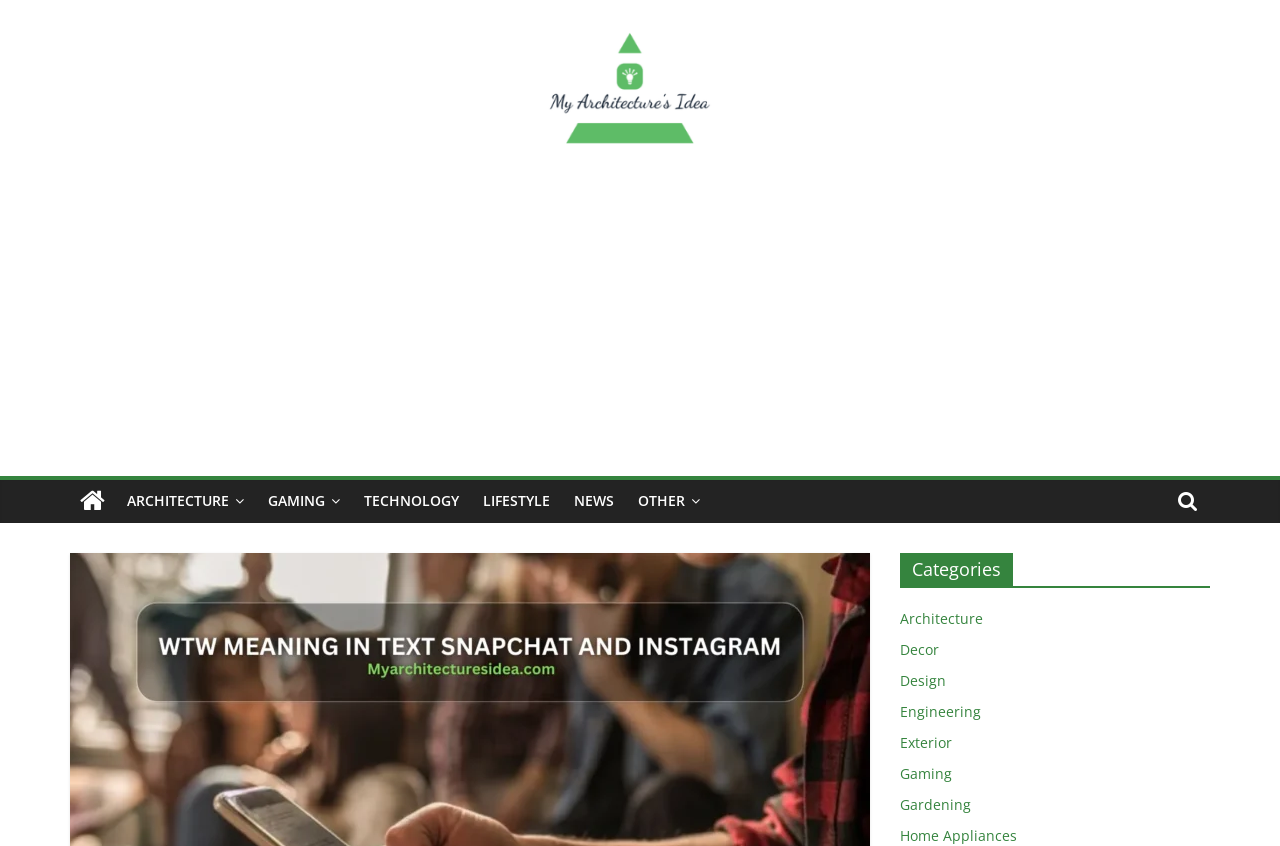Identify the bounding box for the element characterized by the following description: "Decor".

[0.703, 0.757, 0.734, 0.779]